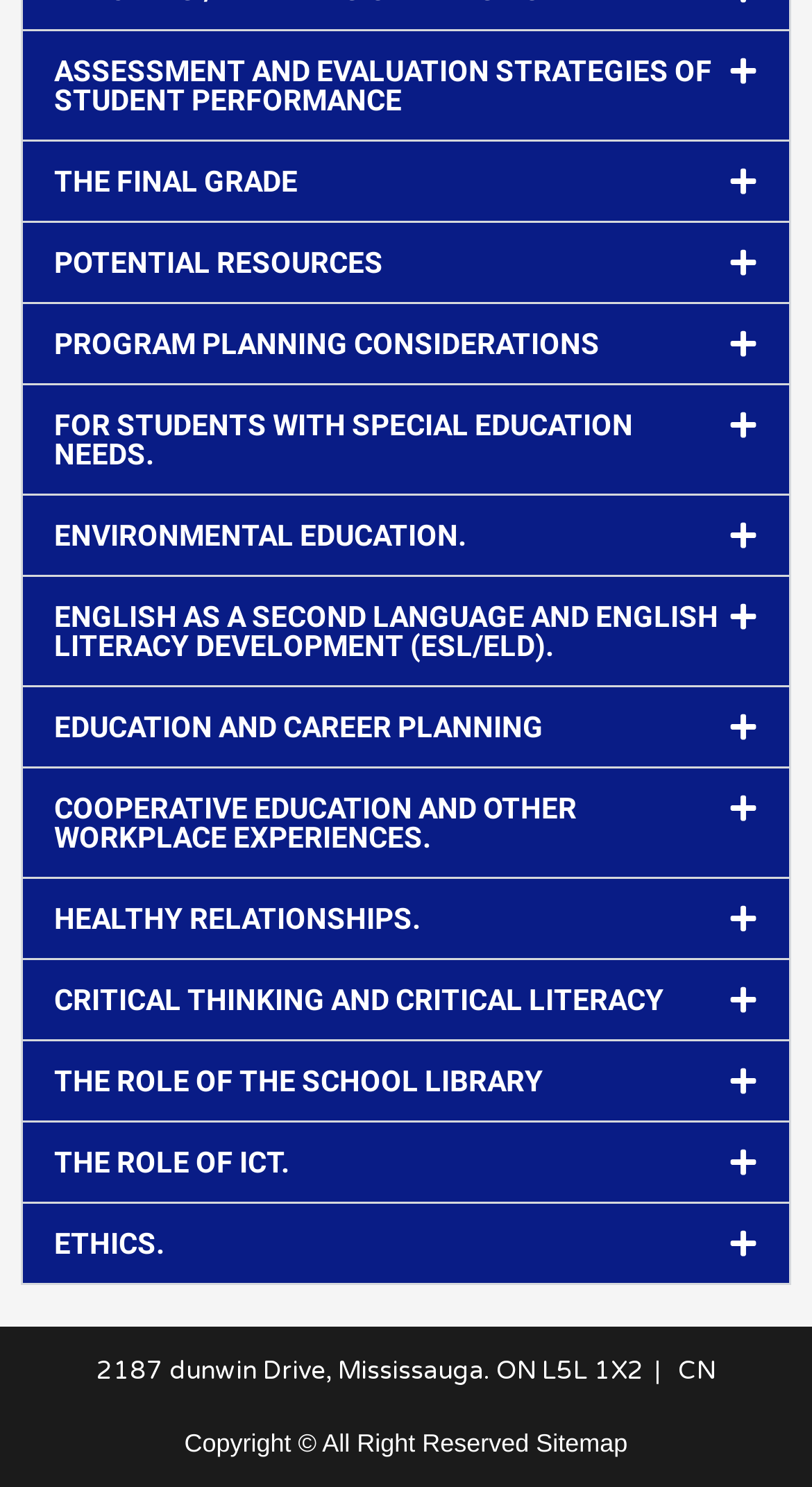Using the webpage screenshot and the element description ETHICS., determine the bounding box coordinates. Specify the coordinates in the format (top-left x, top-left y, bottom-right x, bottom-right y) with values ranging from 0 to 1.

[0.028, 0.809, 0.972, 0.862]